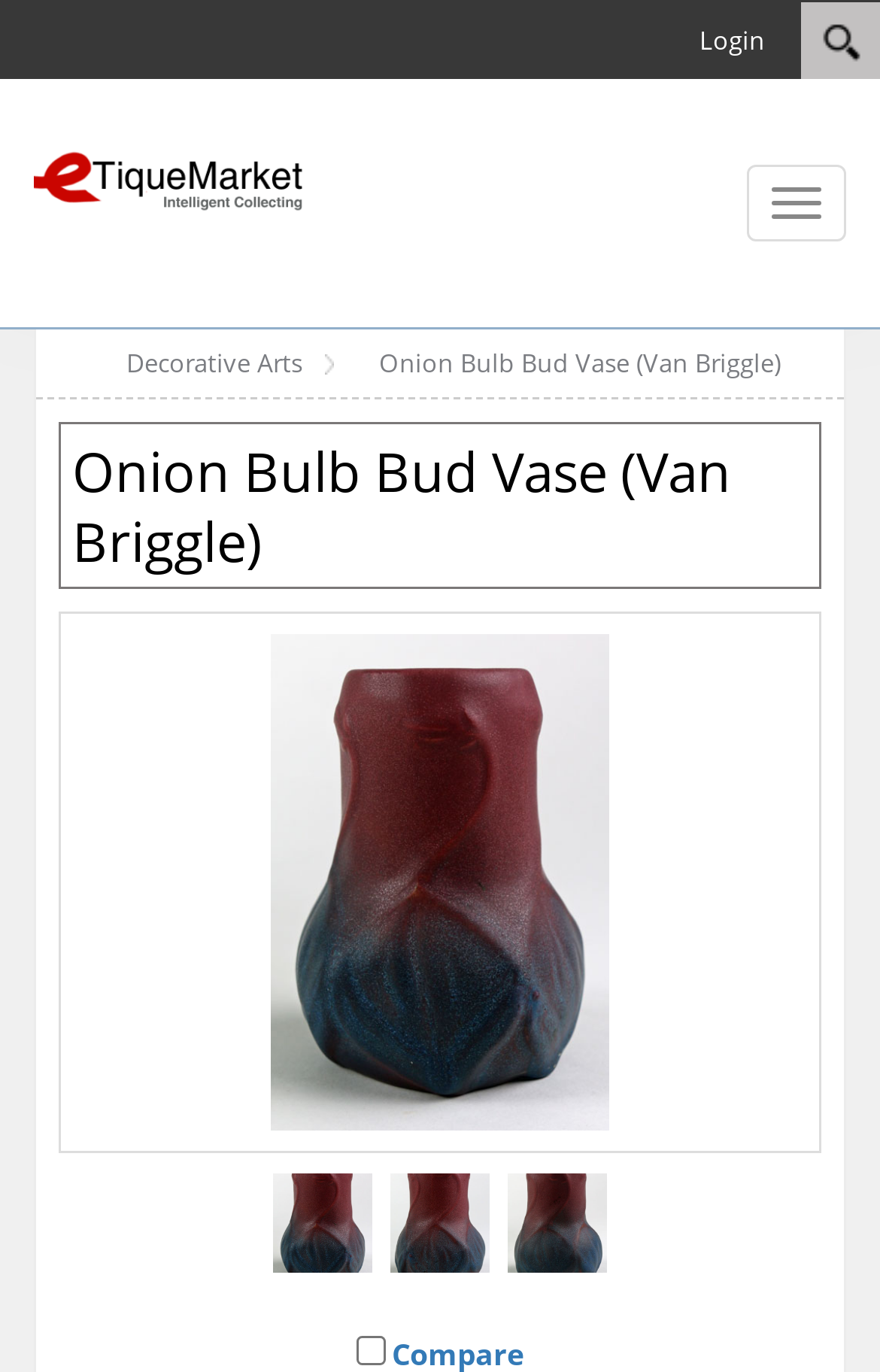Pinpoint the bounding box coordinates of the clickable area needed to execute the instruction: "Login to the website". The coordinates should be specified as four float numbers between 0 and 1, i.e., [left, top, right, bottom].

[0.756, 0.002, 0.908, 0.058]